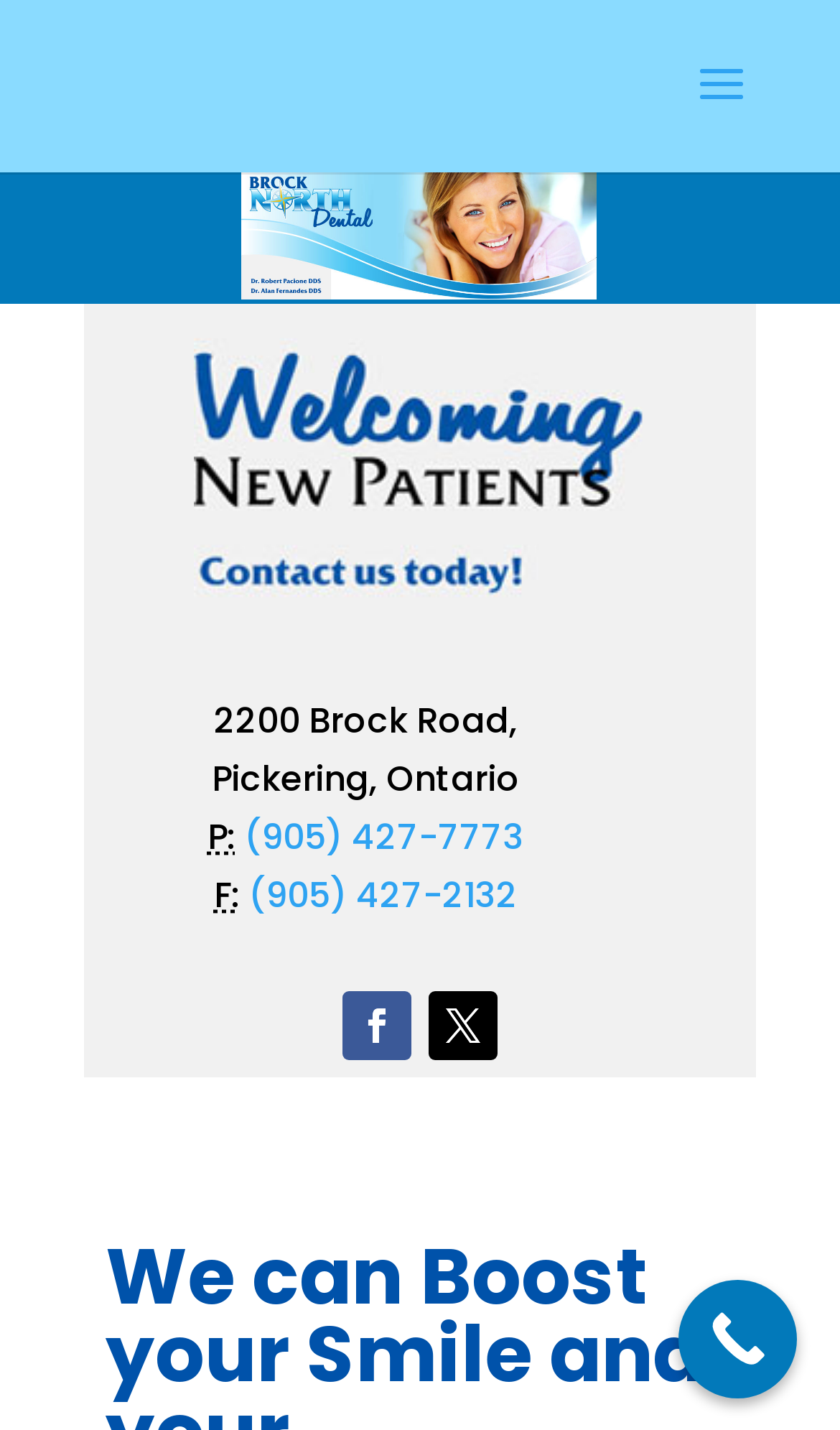What is the headline of the webpage?

We can Boost your Smile and your Confidence.